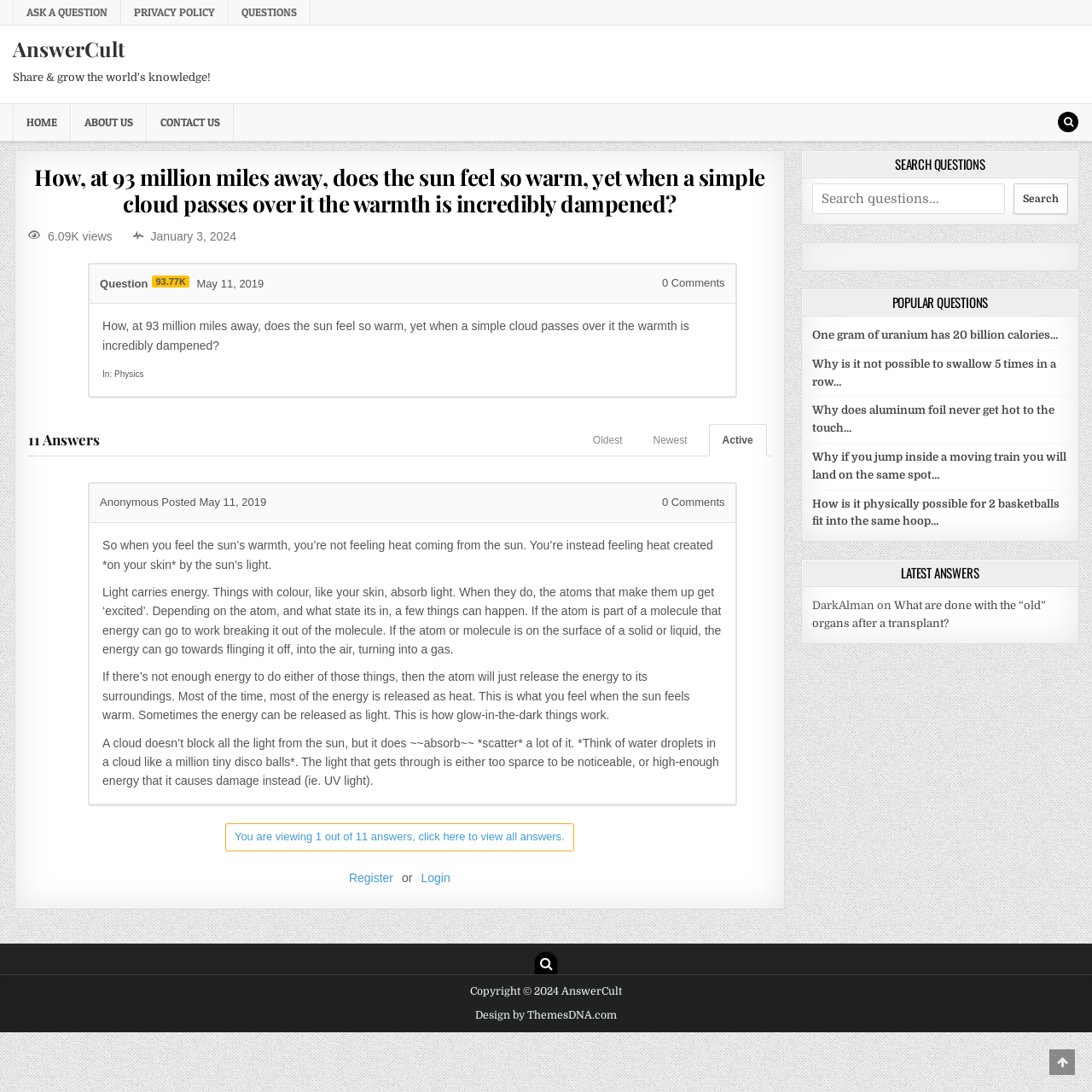Find the bounding box coordinates for the element that must be clicked to complete the instruction: "View latest answers". The coordinates should be four float numbers between 0 and 1, indicated as [left, top, right, bottom].

[0.744, 0.542, 0.978, 0.58]